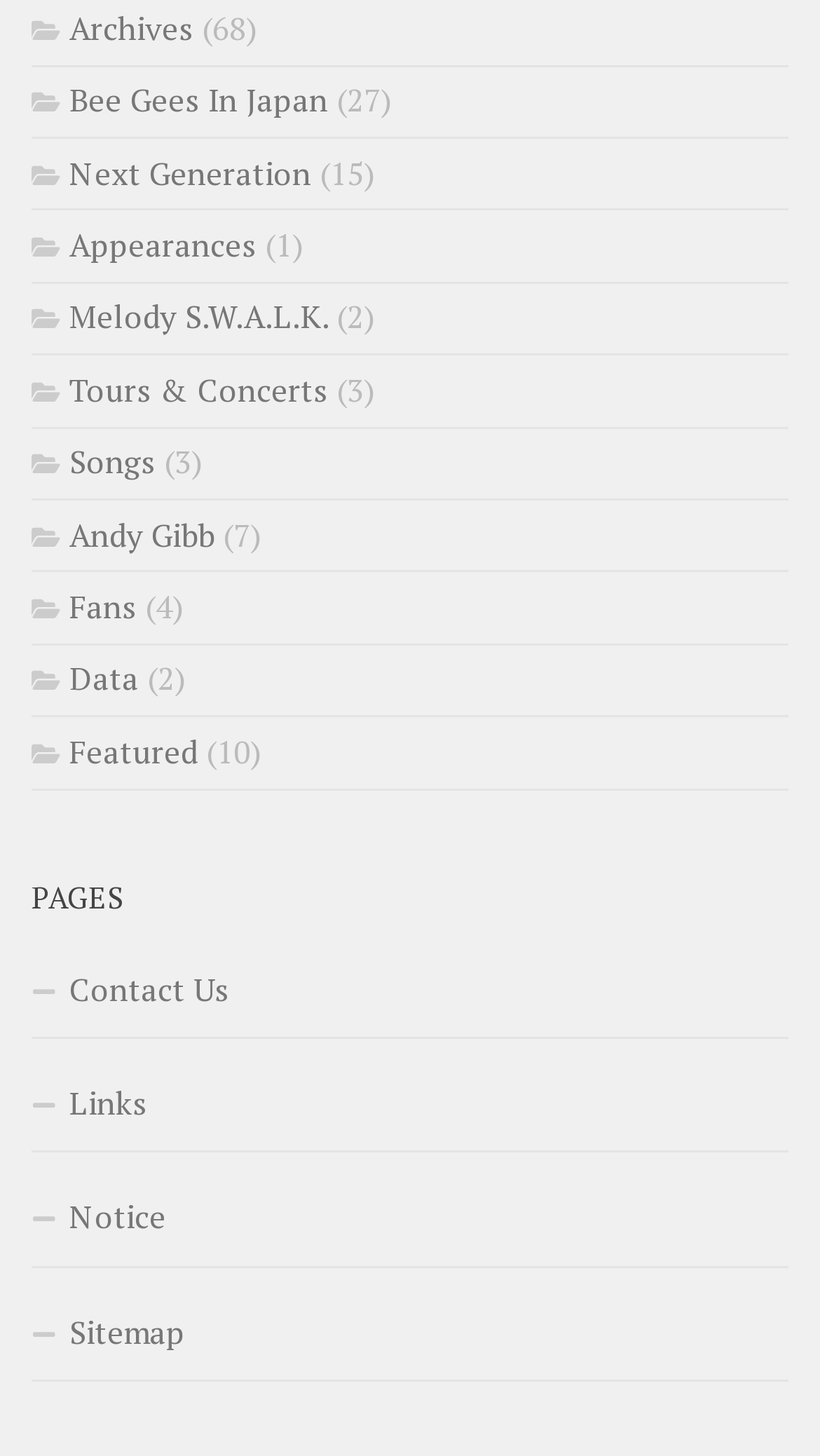Locate the bounding box coordinates of the element to click to perform the following action: 'Click on Table of Contents'. The coordinates should be given as four float values between 0 and 1, in the form of [left, top, right, bottom].

None